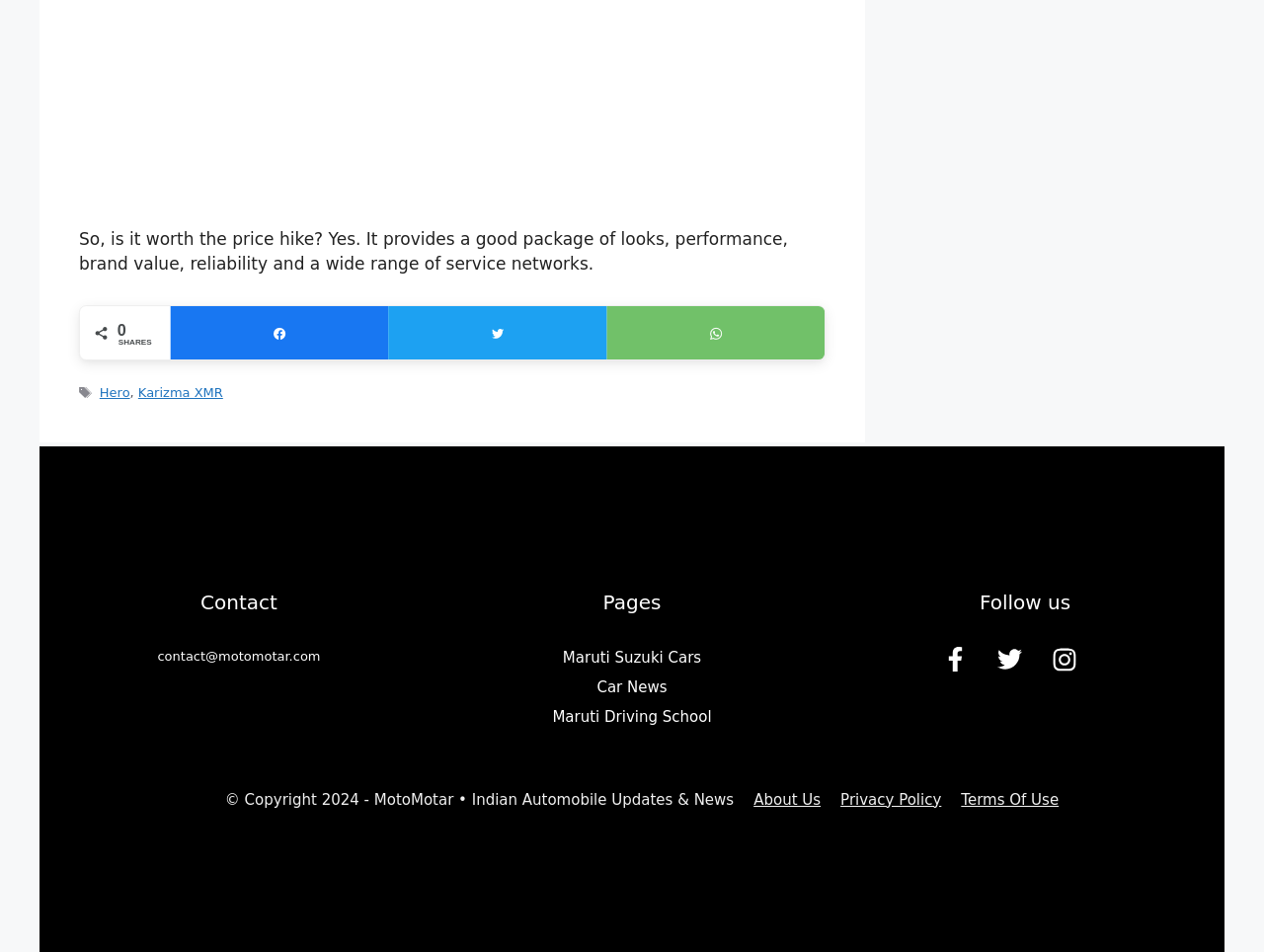Given the element description Karizma XMR, identify the bounding box coordinates for the UI element on the webpage screenshot. The format should be (top-left x, top-left y, bottom-right x, bottom-right y), with values between 0 and 1.

[0.109, 0.32, 0.176, 0.335]